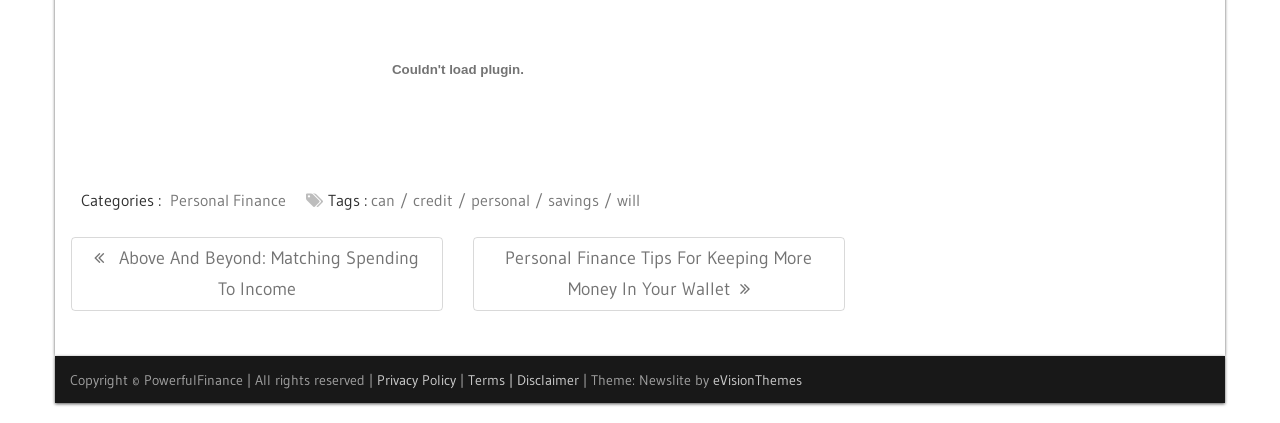Answer in one word or a short phrase: 
What is the category of the post?

Personal Finance